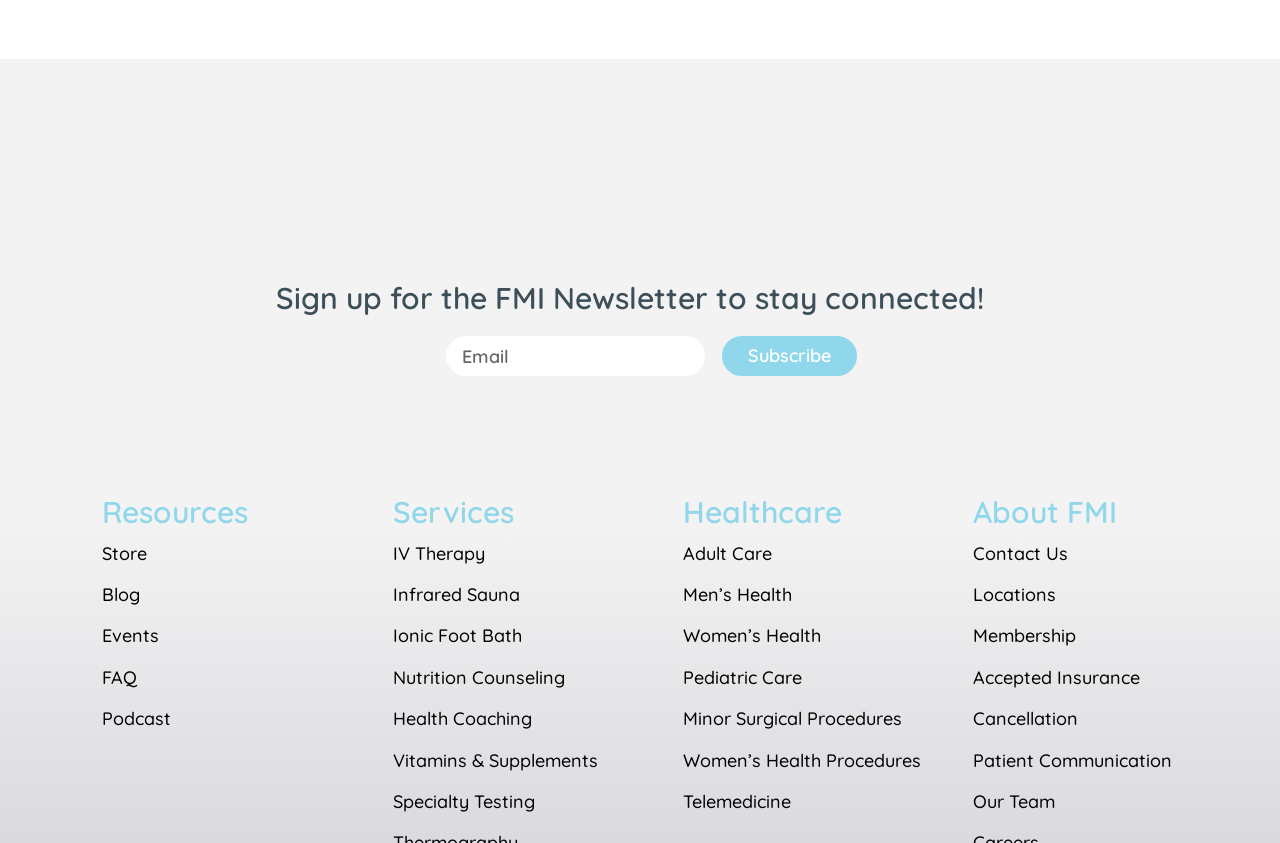Identify the bounding box coordinates for the region of the element that should be clicked to carry out the instruction: "Visit the store". The bounding box coordinates should be four float numbers between 0 and 1, i.e., [left, top, right, bottom].

[0.08, 0.643, 0.115, 0.67]